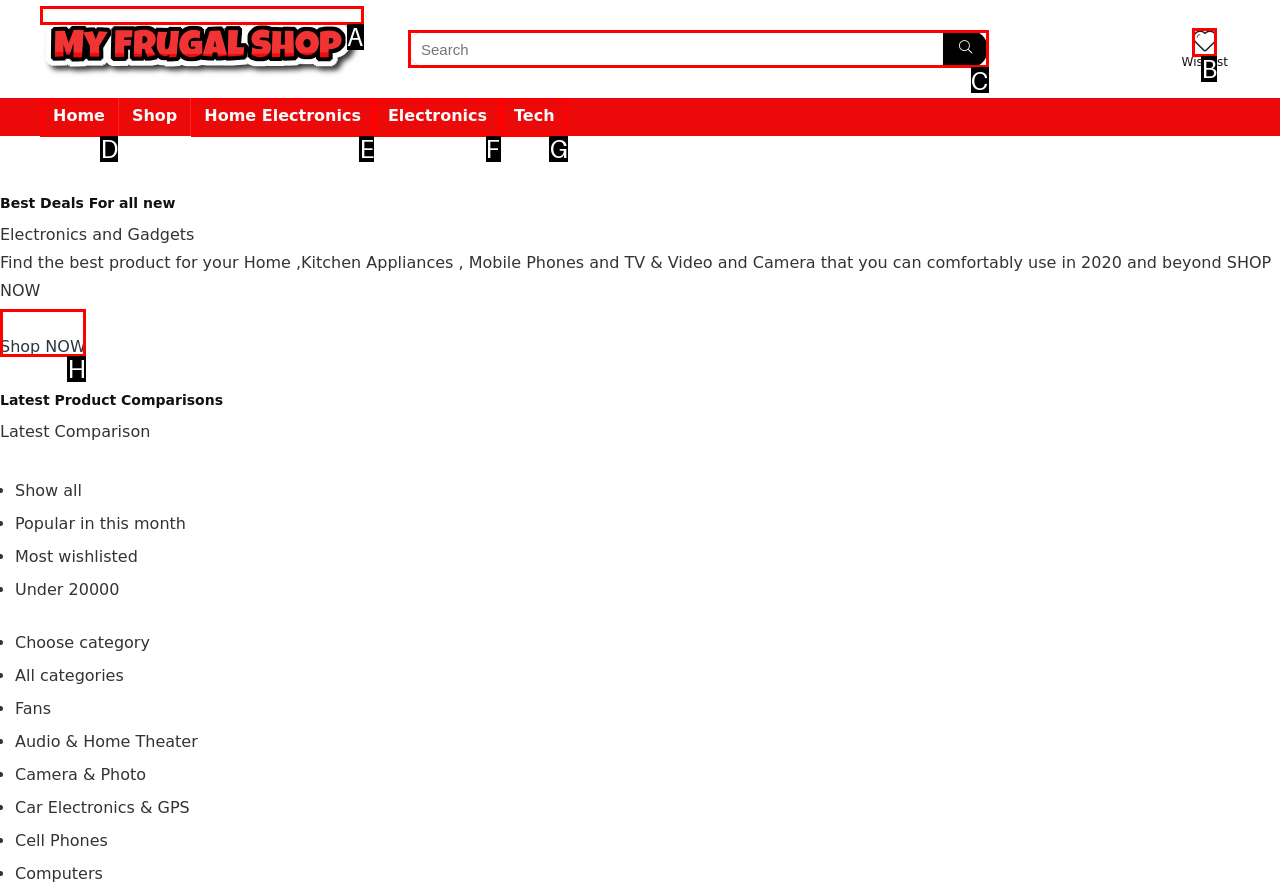Select the letter of the UI element you need to click on to fulfill this task: Search for products. Write down the letter only.

C